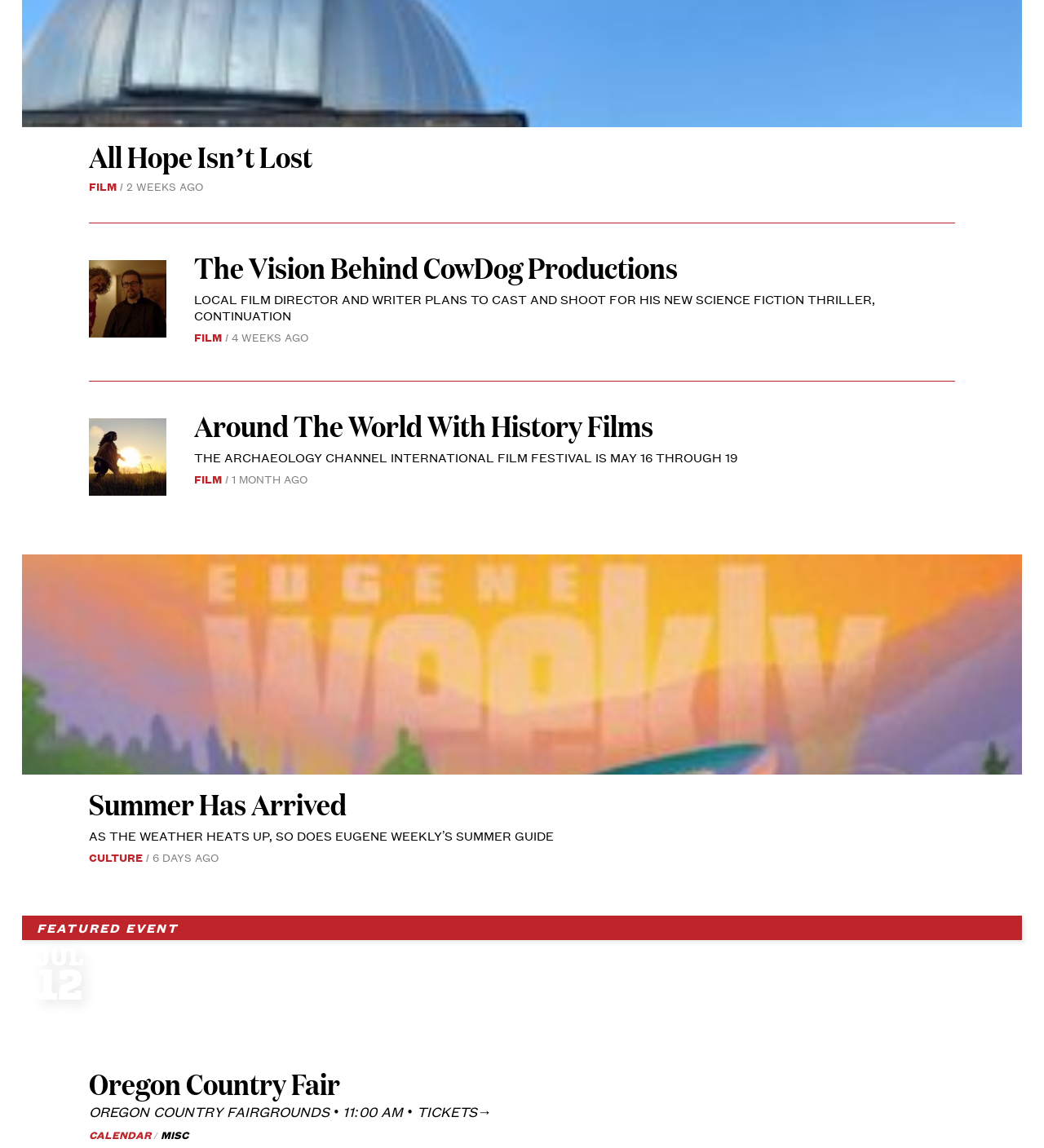Please identify the bounding box coordinates of the element's region that I should click in order to complete the following instruction: "Read the article 'The Vision Behind CowDog Productions'". The bounding box coordinates consist of four float numbers between 0 and 1, i.e., [left, top, right, bottom].

[0.186, 0.22, 0.915, 0.246]